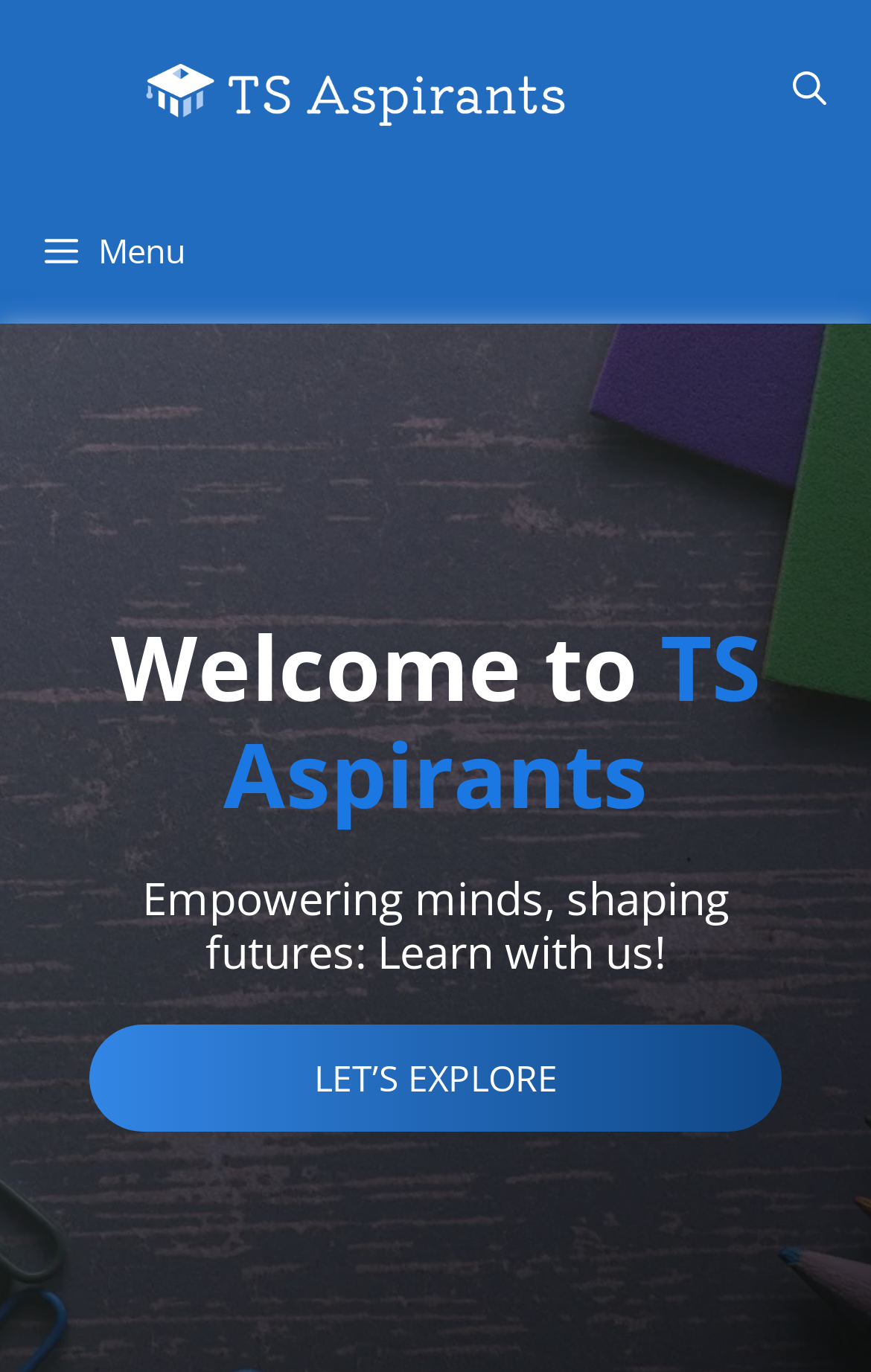Answer briefly with one word or phrase:
How many buttons are in the navigation bar?

2